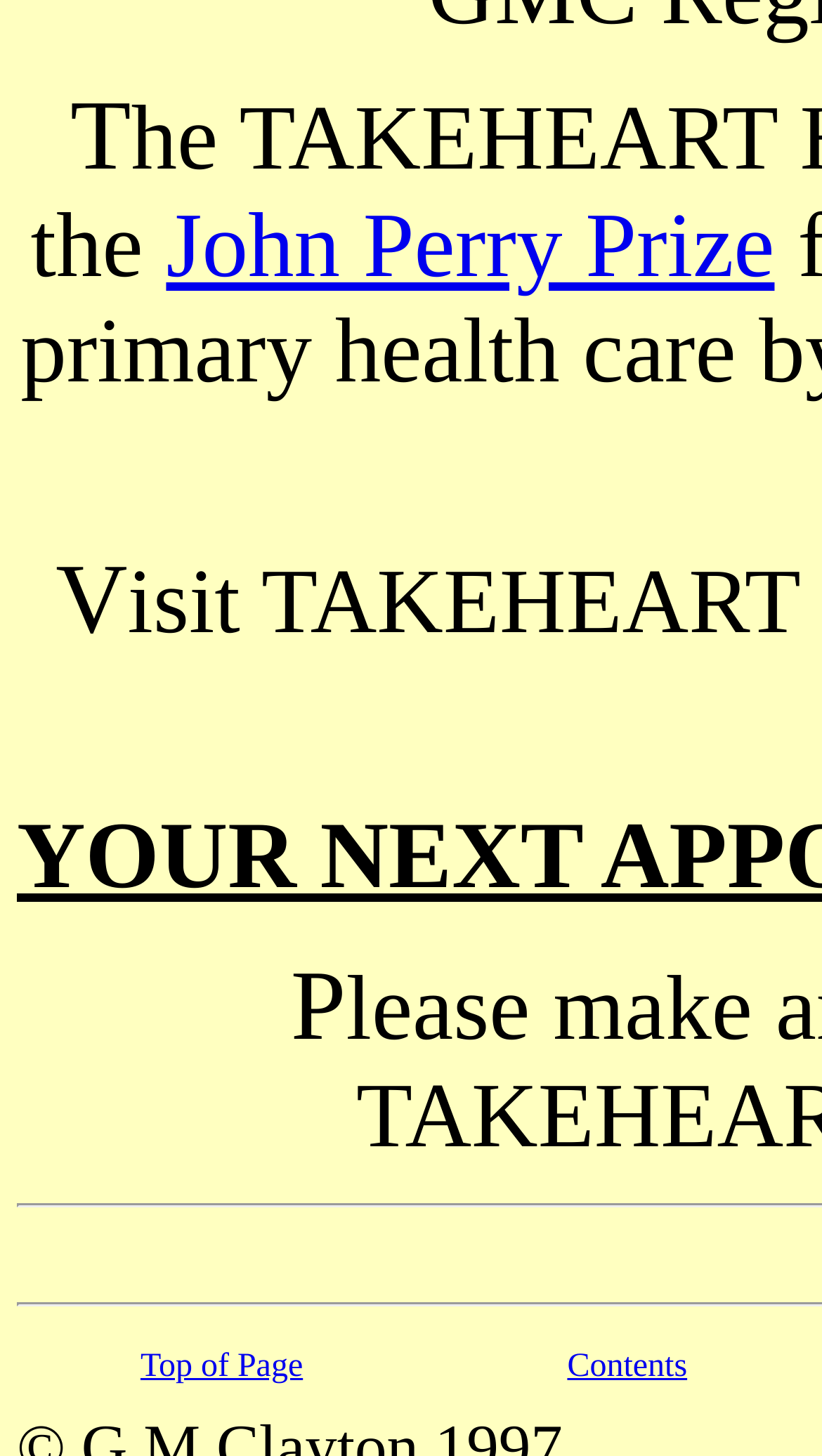Bounding box coordinates are specified in the format (top-left x, top-left y, bottom-right x, bottom-right y). All values are floating point numbers bounded between 0 and 1. Please provide the bounding box coordinate of the region this sentence describes: Contents

[0.69, 0.926, 0.836, 0.951]